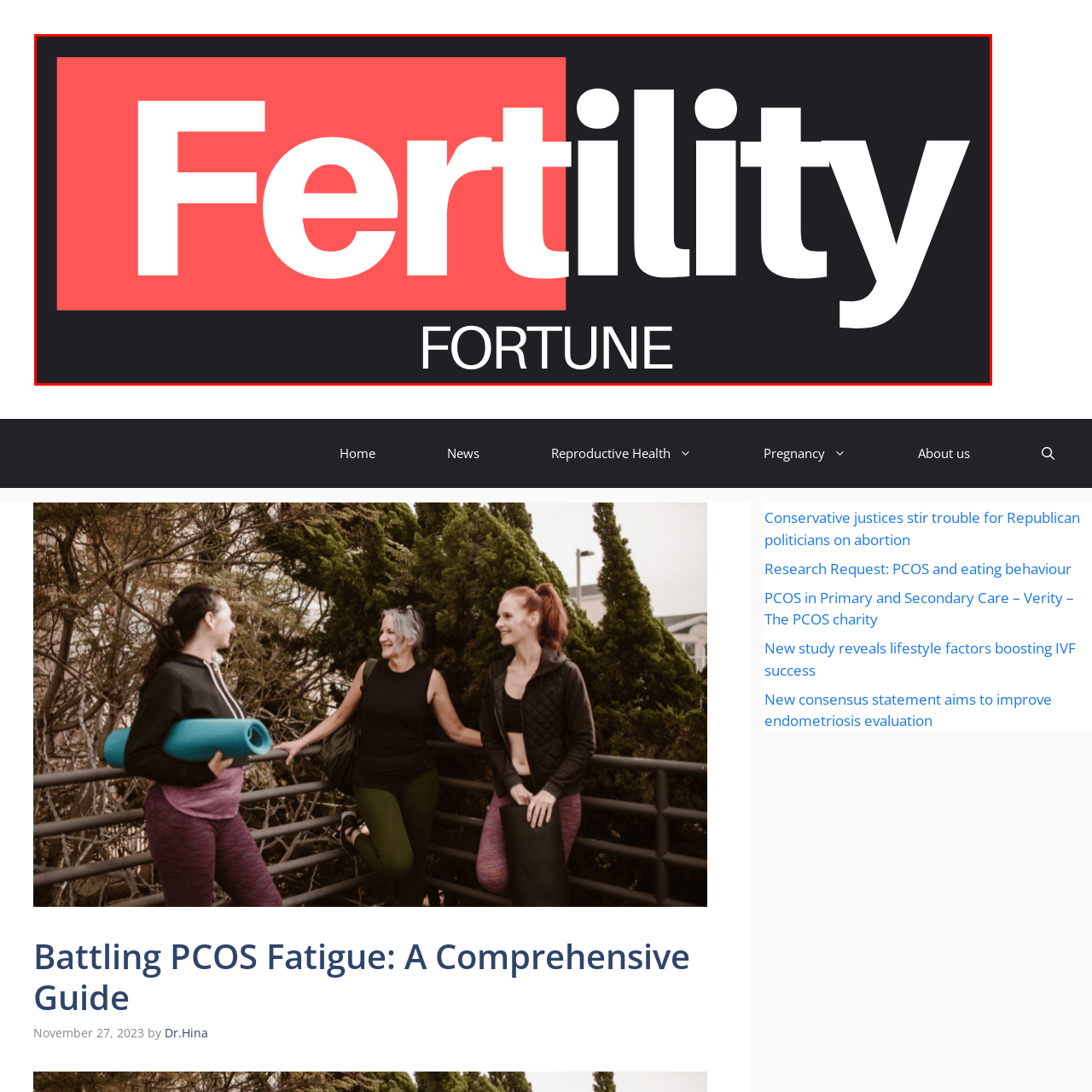Focus on the section encased in the red border, What is the font color of 'Fertility' in the logo? Give your response as a single word or phrase.

White